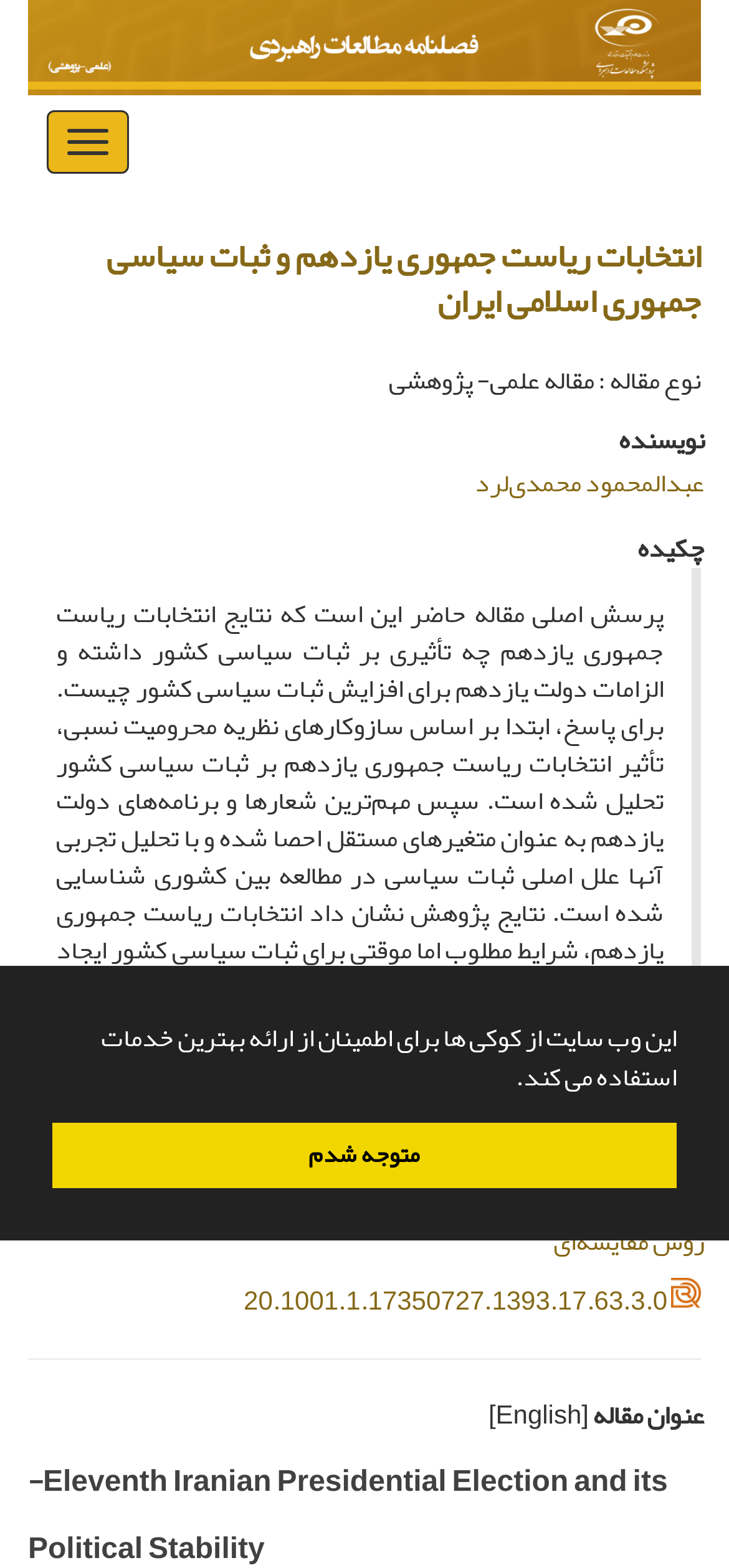Who is the author of the article?
Kindly offer a comprehensive and detailed response to the question.

The author's name can be found in the text 'نویسنده' which means 'Author', and the link next to it contains the author's name, 'عبدالمحمود محمدی لرد'.